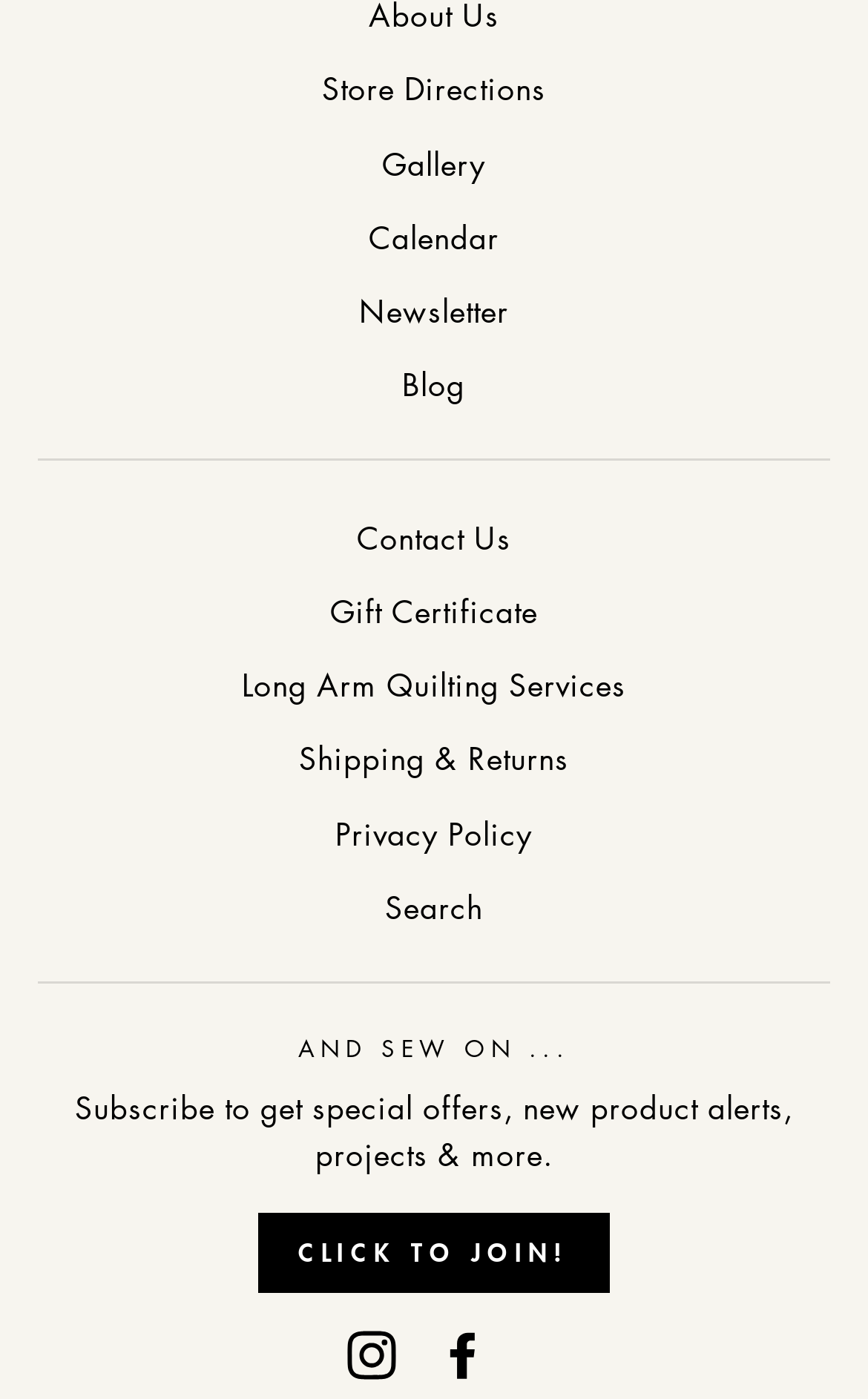What is the last link in the top navigation menu?
Using the image, give a concise answer in the form of a single word or short phrase.

Search